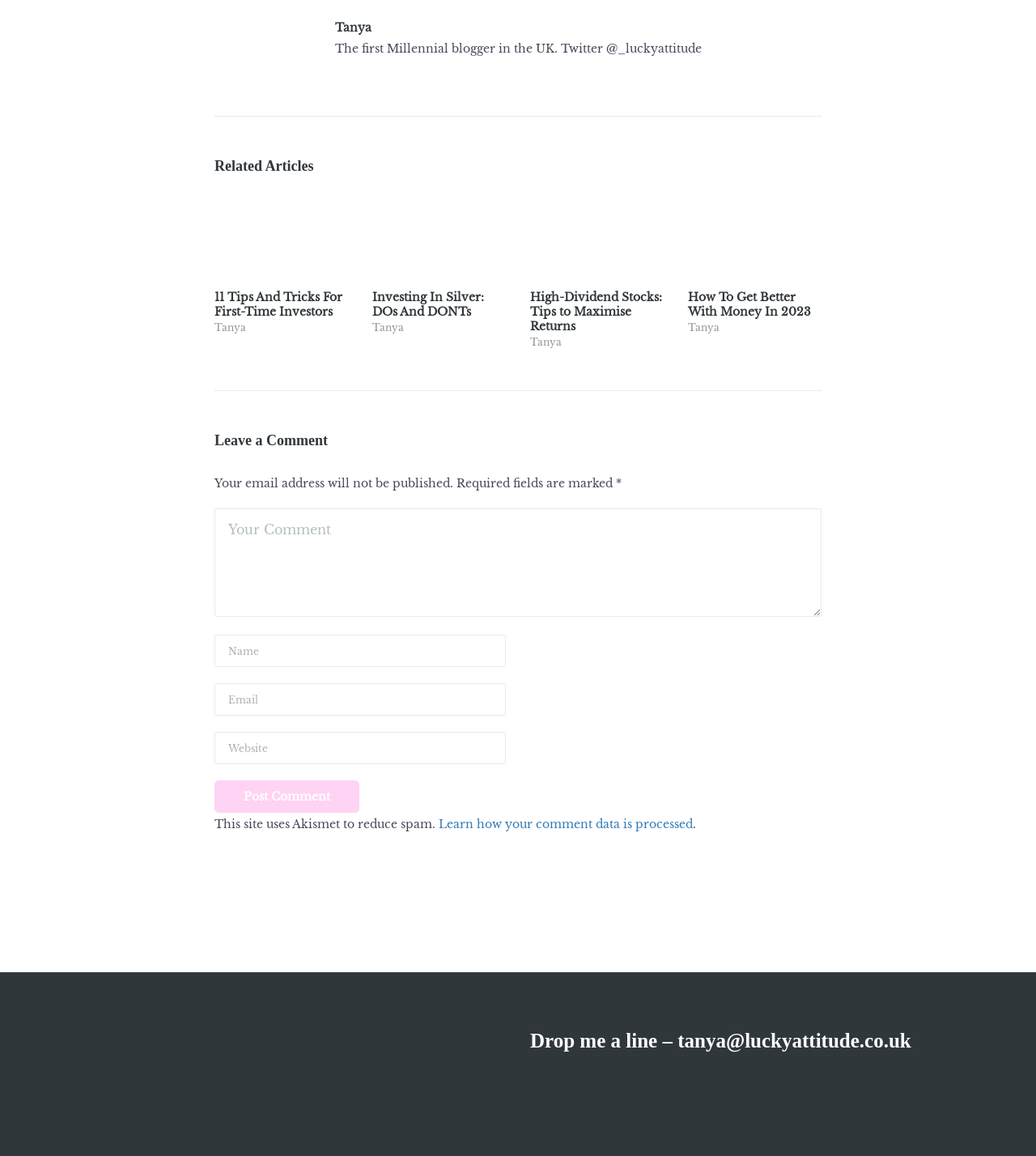Please give a succinct answer to the question in one word or phrase:
What is the author's Twitter handle?

@_luckyattitude